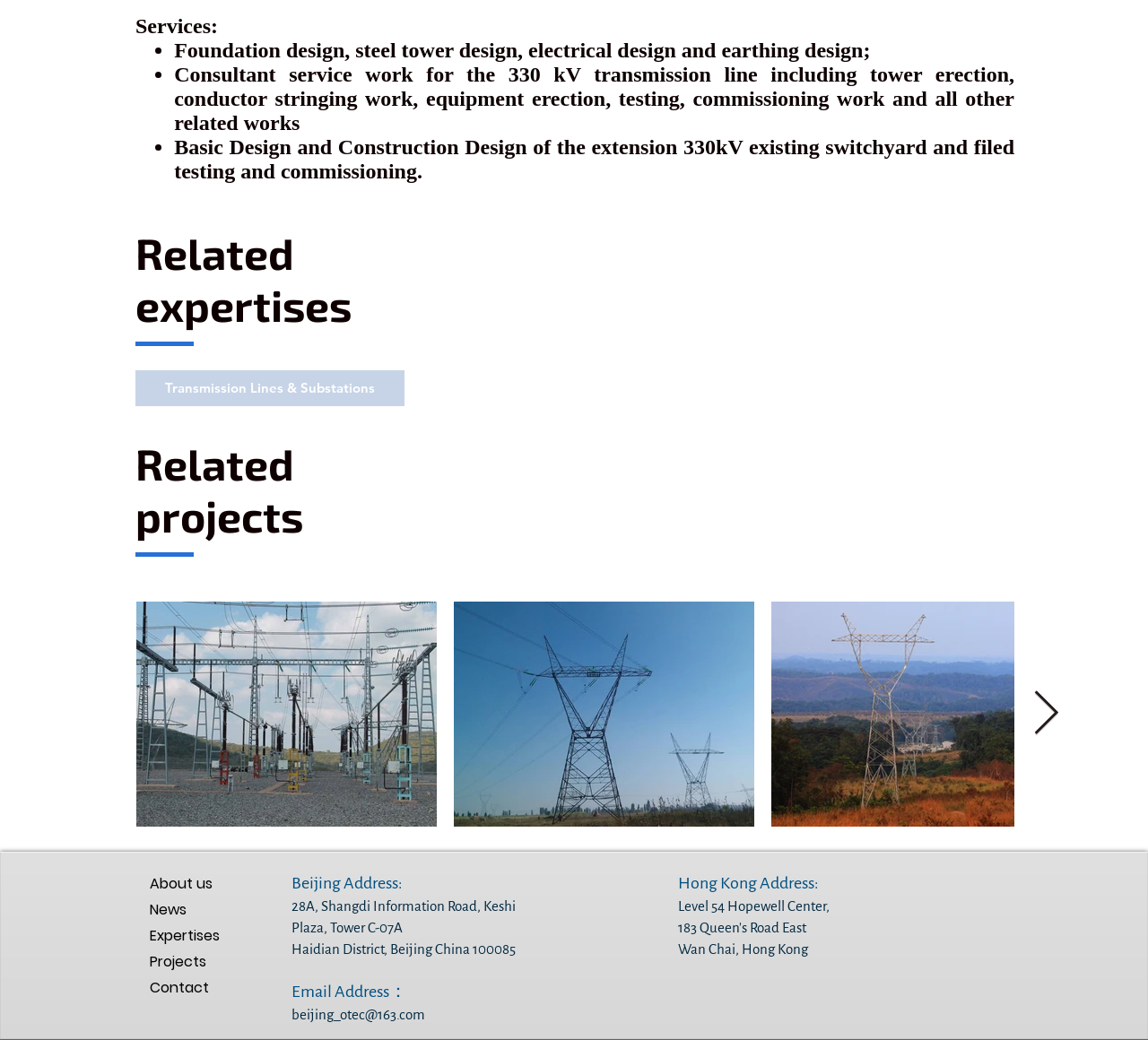Locate the bounding box coordinates of the area that needs to be clicked to fulfill the following instruction: "Click on Level 54 Hopewell Center,". The coordinates should be in the format of four float numbers between 0 and 1, namely [left, top, right, bottom].

[0.591, 0.864, 0.723, 0.878]